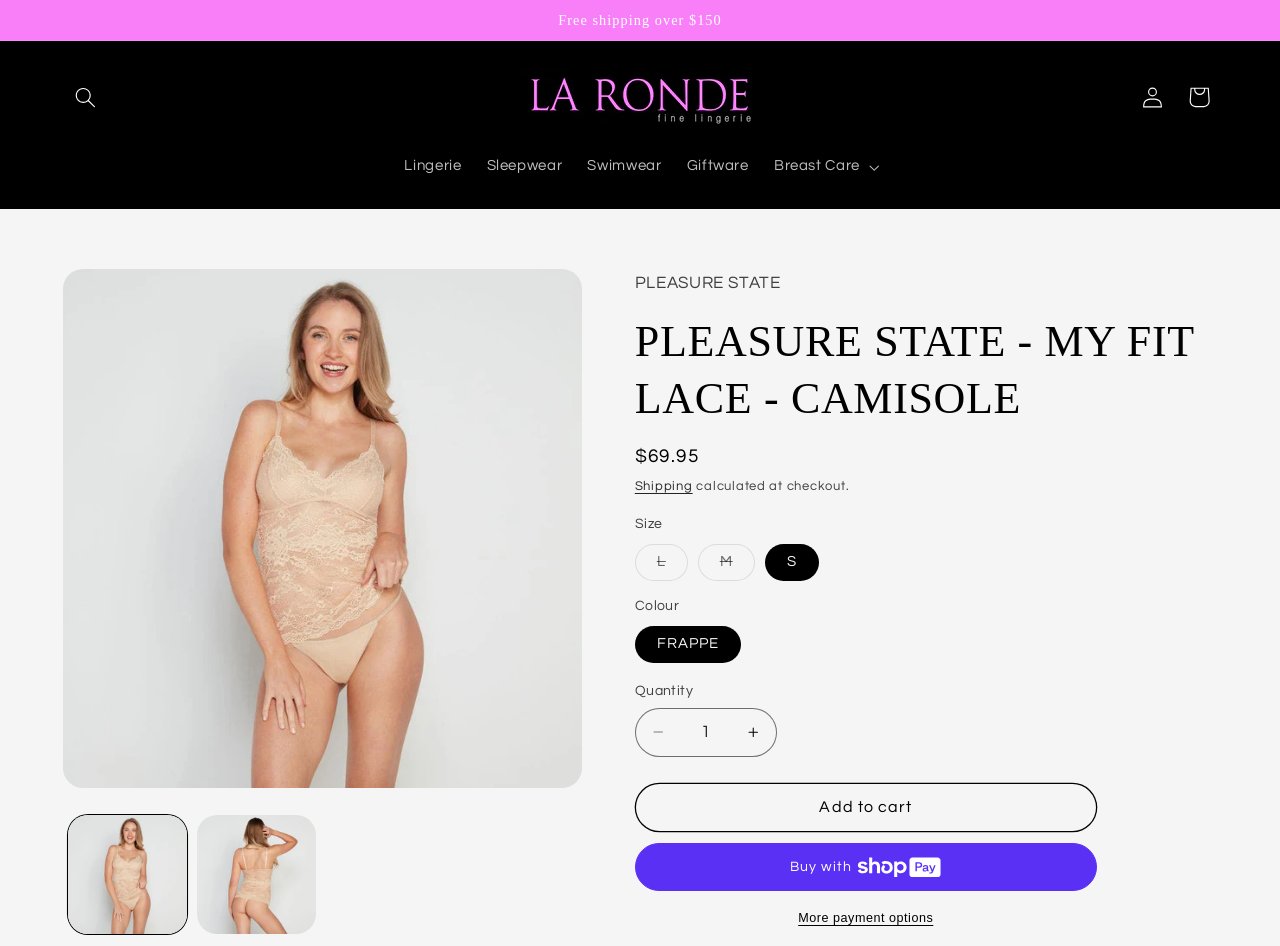Please determine the bounding box coordinates of the element to click in order to execute the following instruction: "Search for products". The coordinates should be four float numbers between 0 and 1, specified as [left, top, right, bottom].

[0.049, 0.078, 0.085, 0.127]